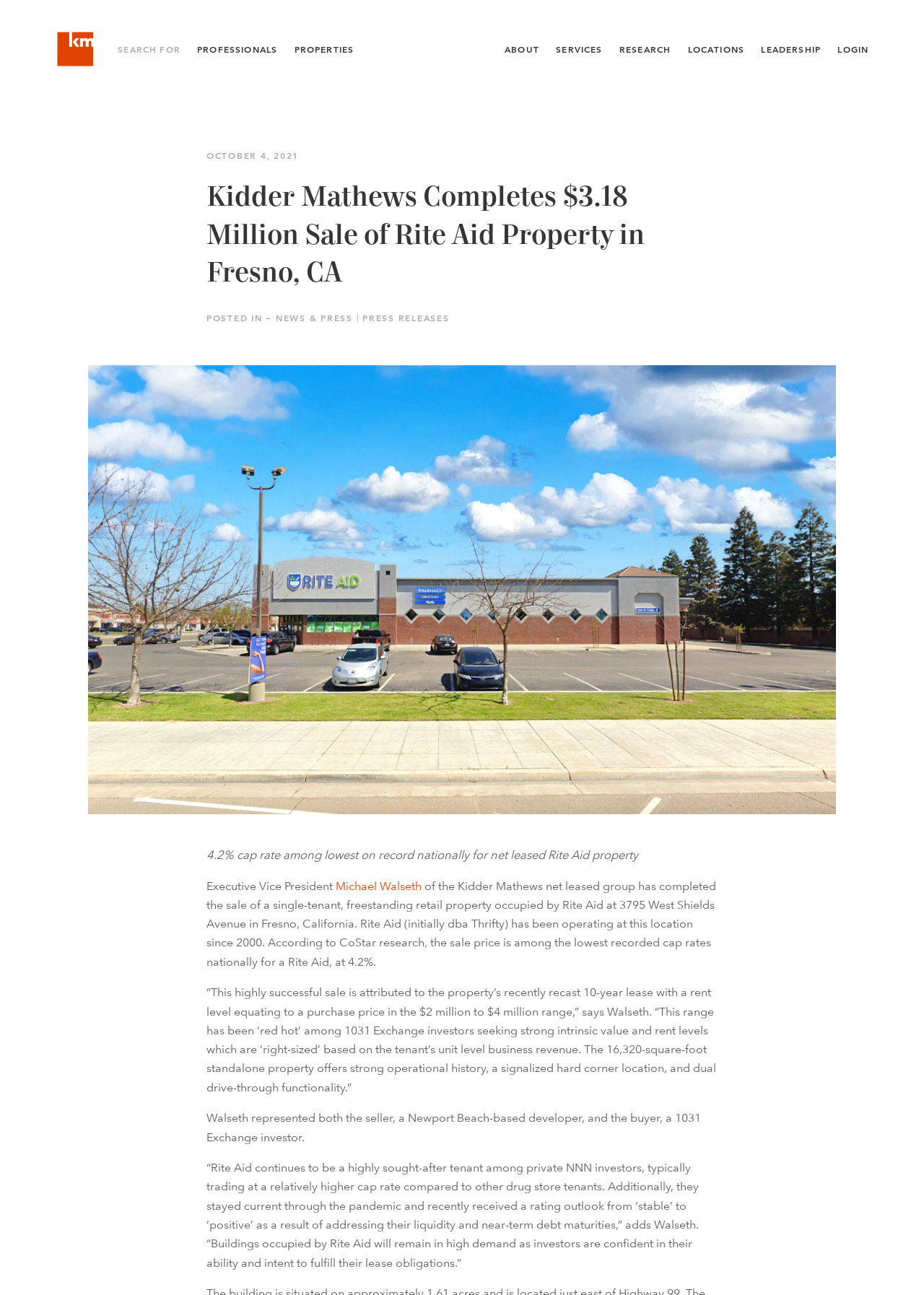Please identify the bounding box coordinates of the clickable element to fulfill the following instruction: "Learn about Michael Walseth". The coordinates should be four float numbers between 0 and 1, i.e., [left, top, right, bottom].

[0.363, 0.678, 0.456, 0.689]